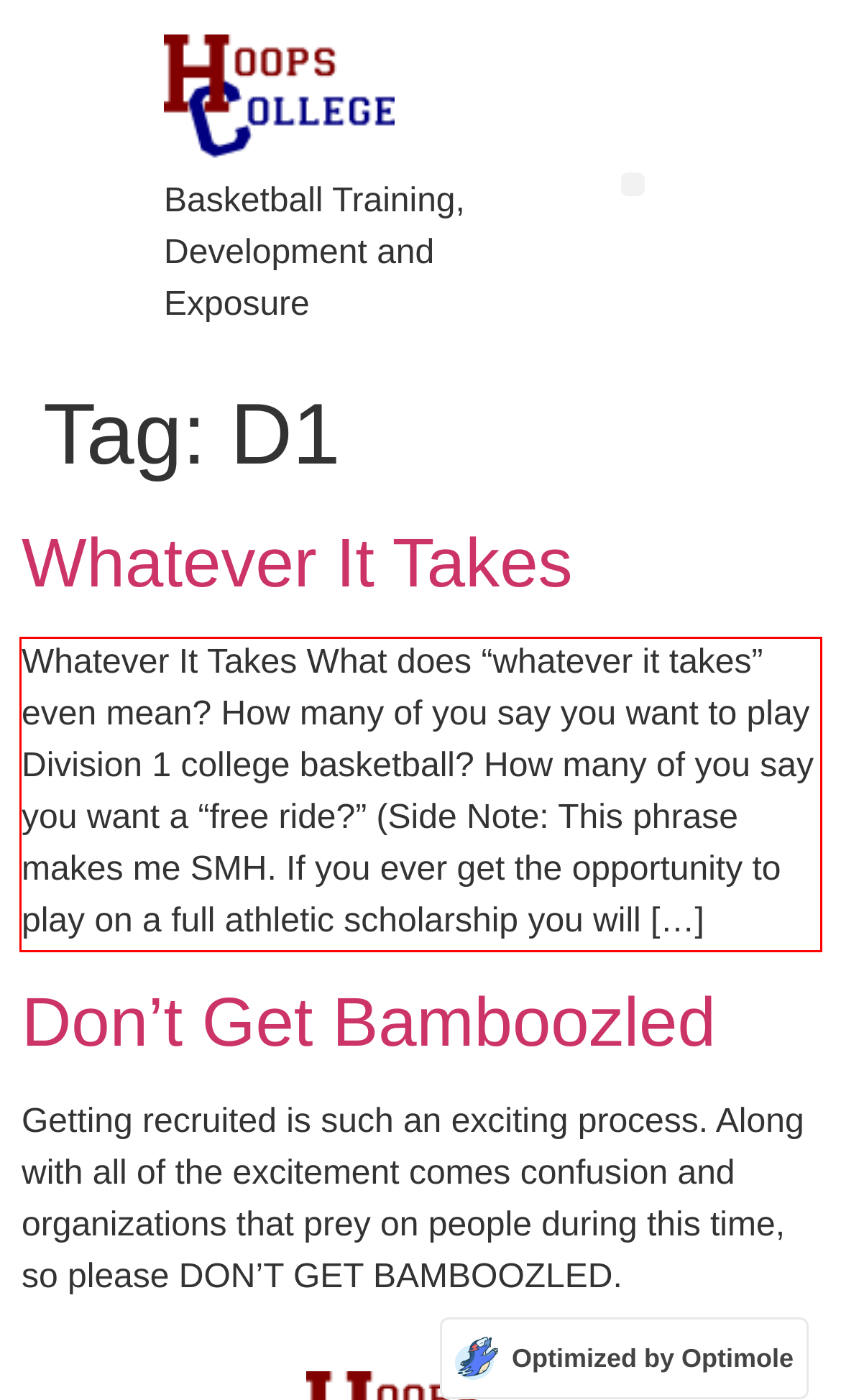Within the screenshot of a webpage, identify the red bounding box and perform OCR to capture the text content it contains.

Whatever It Takes What does “whatever it takes” even mean? How many of you say you want to play Division 1 college basketball? How many of you say you want a “free ride?” (Side Note: This phrase makes me SMH. If you ever get the opportunity to play on a full athletic scholarship you will […]